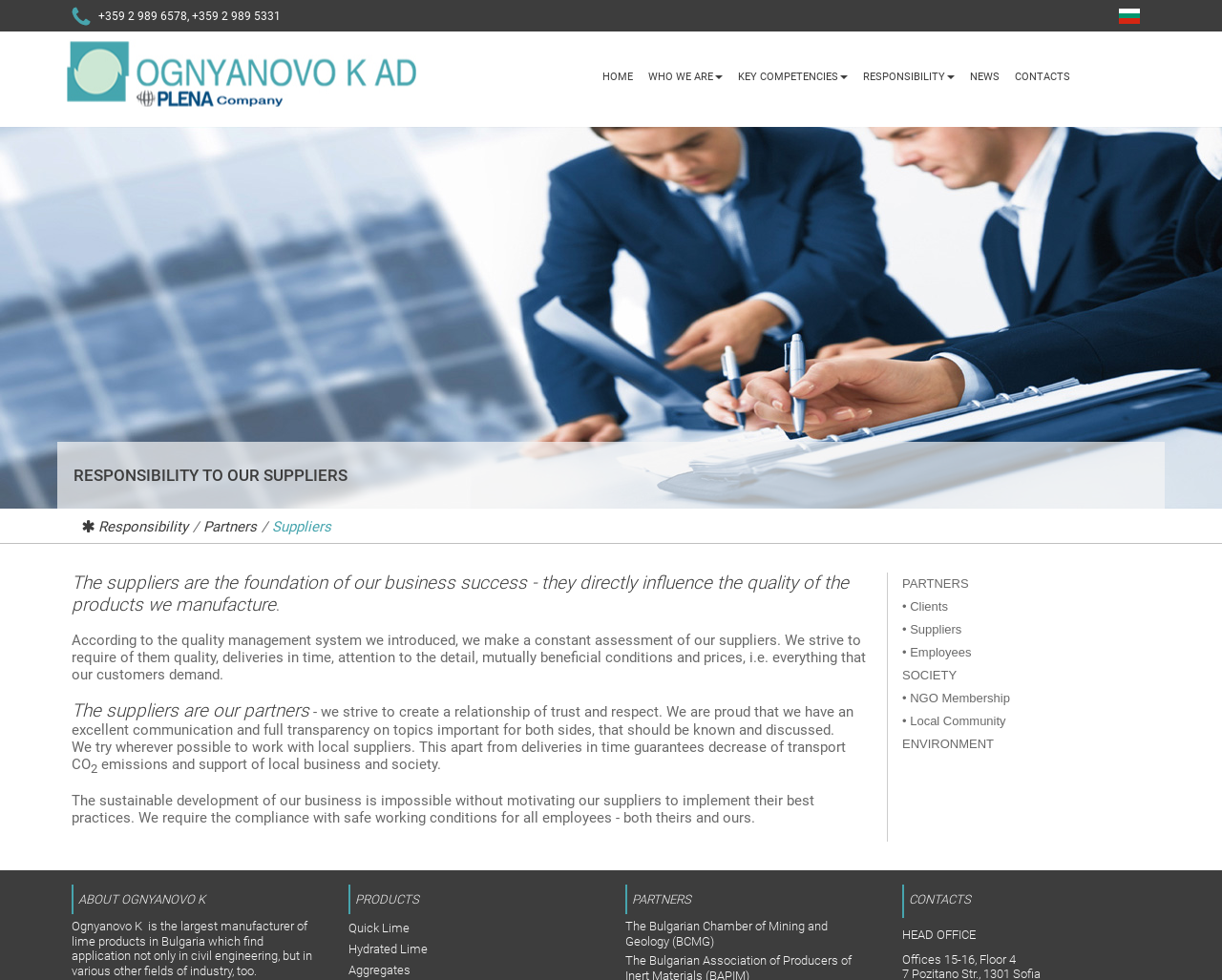What is the name of the organization that Ognyanovo K is a member of?
Answer briefly with a single word or phrase based on the image.

The Bulgarian Chamber of Mining and Geology (BCMG)